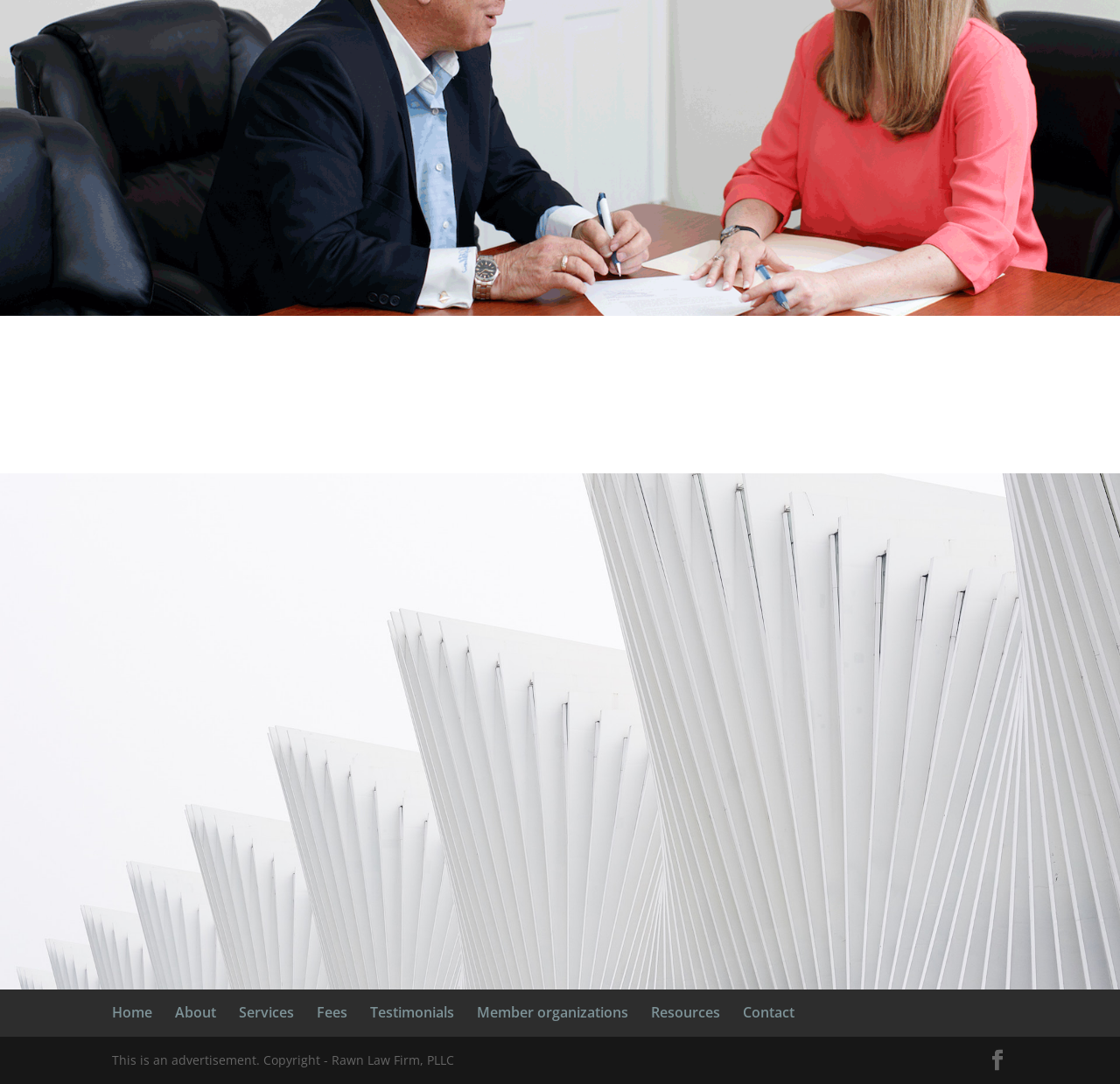Locate the bounding box coordinates of the UI element described by: "name="et_pb_contact_phone_0" placeholder="Phone Number"". The bounding box coordinates should consist of four float numbers between 0 and 1, i.e., [left, top, right, bottom].

[0.147, 0.607, 0.481, 0.648]